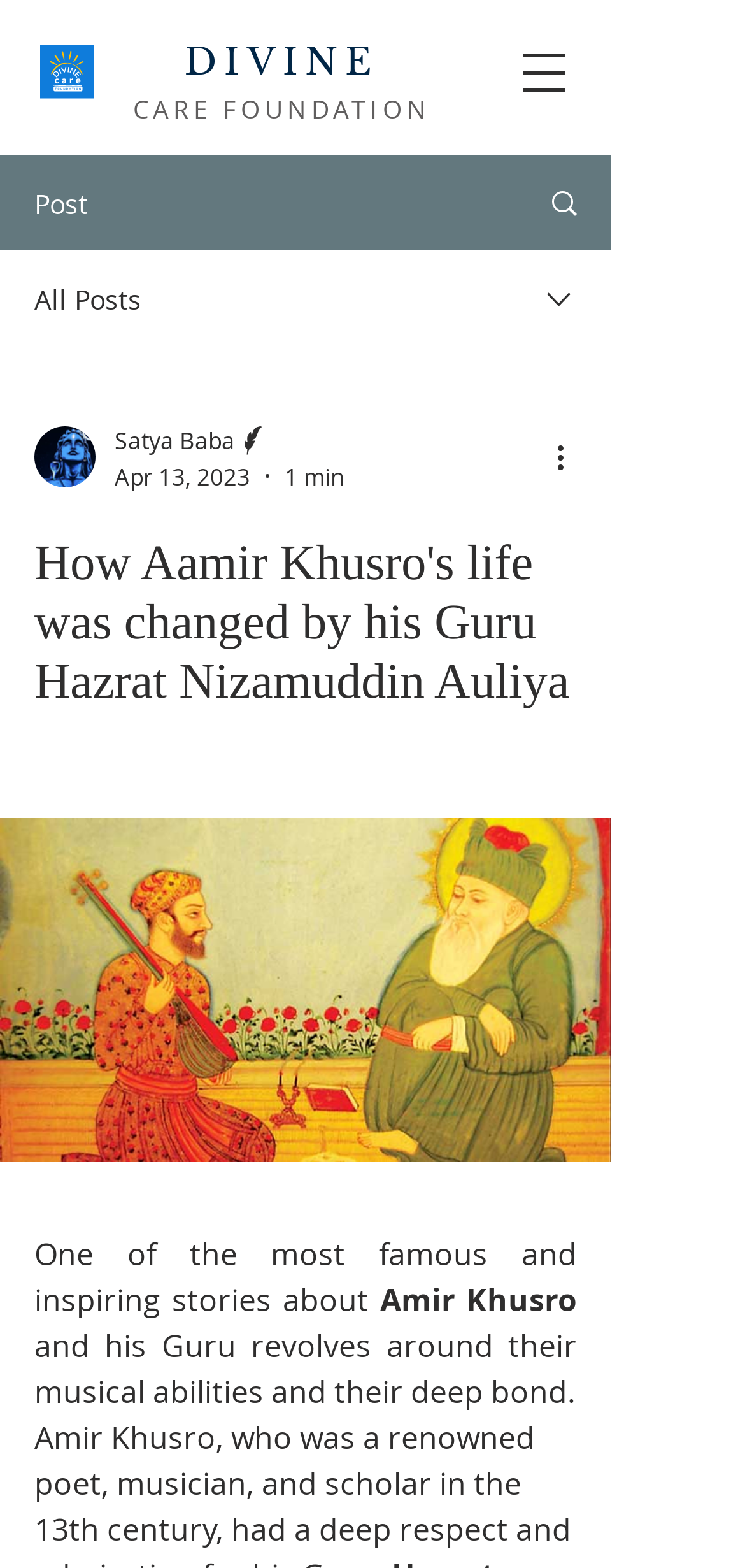What is the relationship between Amir Khusro and his Guru?
Answer the question with a single word or phrase derived from the image.

deep bond